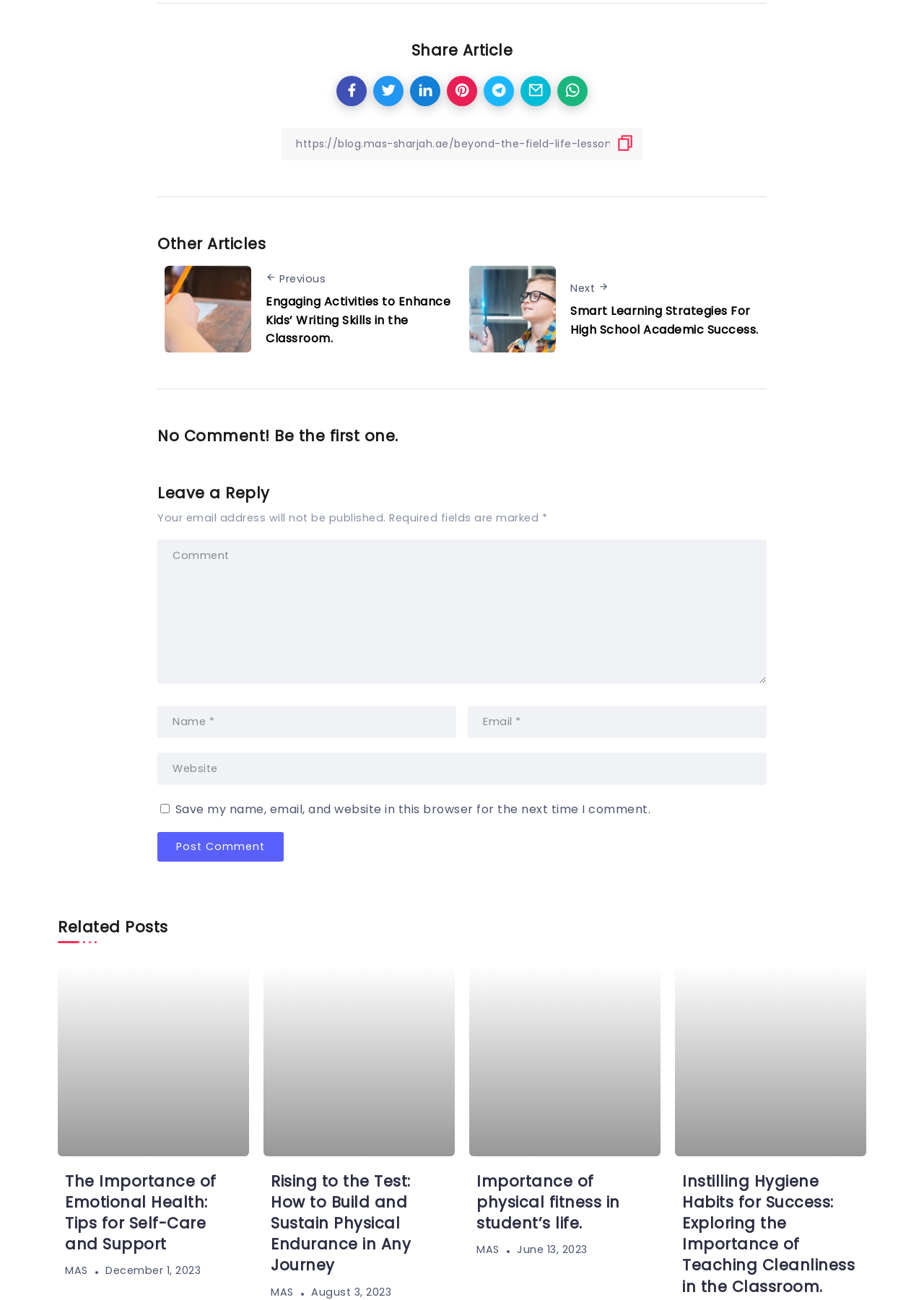Can you give a detailed response to the following question using the information from the image? How many images are available in the related posts section?

I counted the number of images available in the related posts section and found four images, each corresponding to a related post.